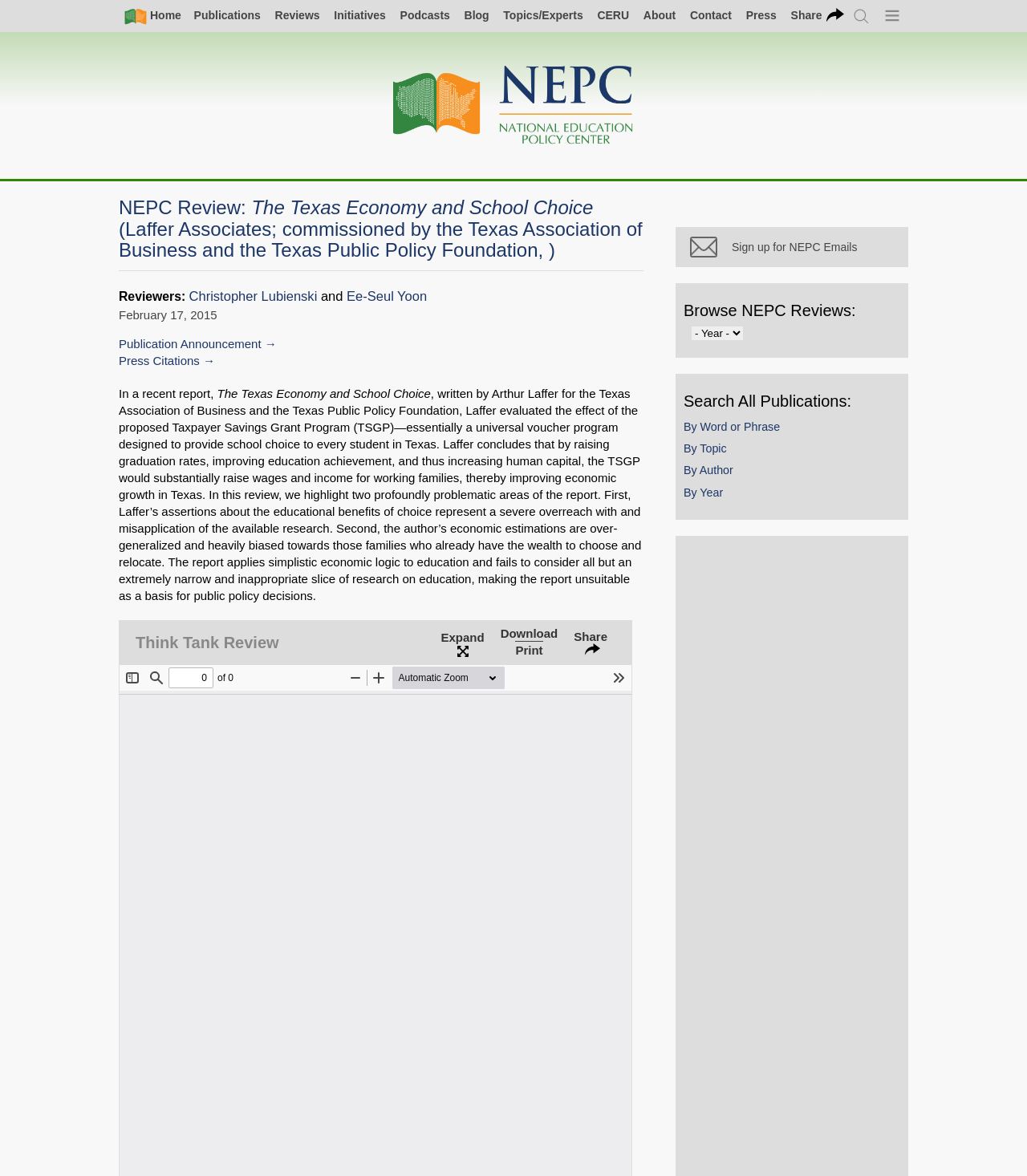Determine the bounding box coordinates of the element's region needed to click to follow the instruction: "check the date of the article". Provide these coordinates as four float numbers between 0 and 1, formatted as [left, top, right, bottom].

None